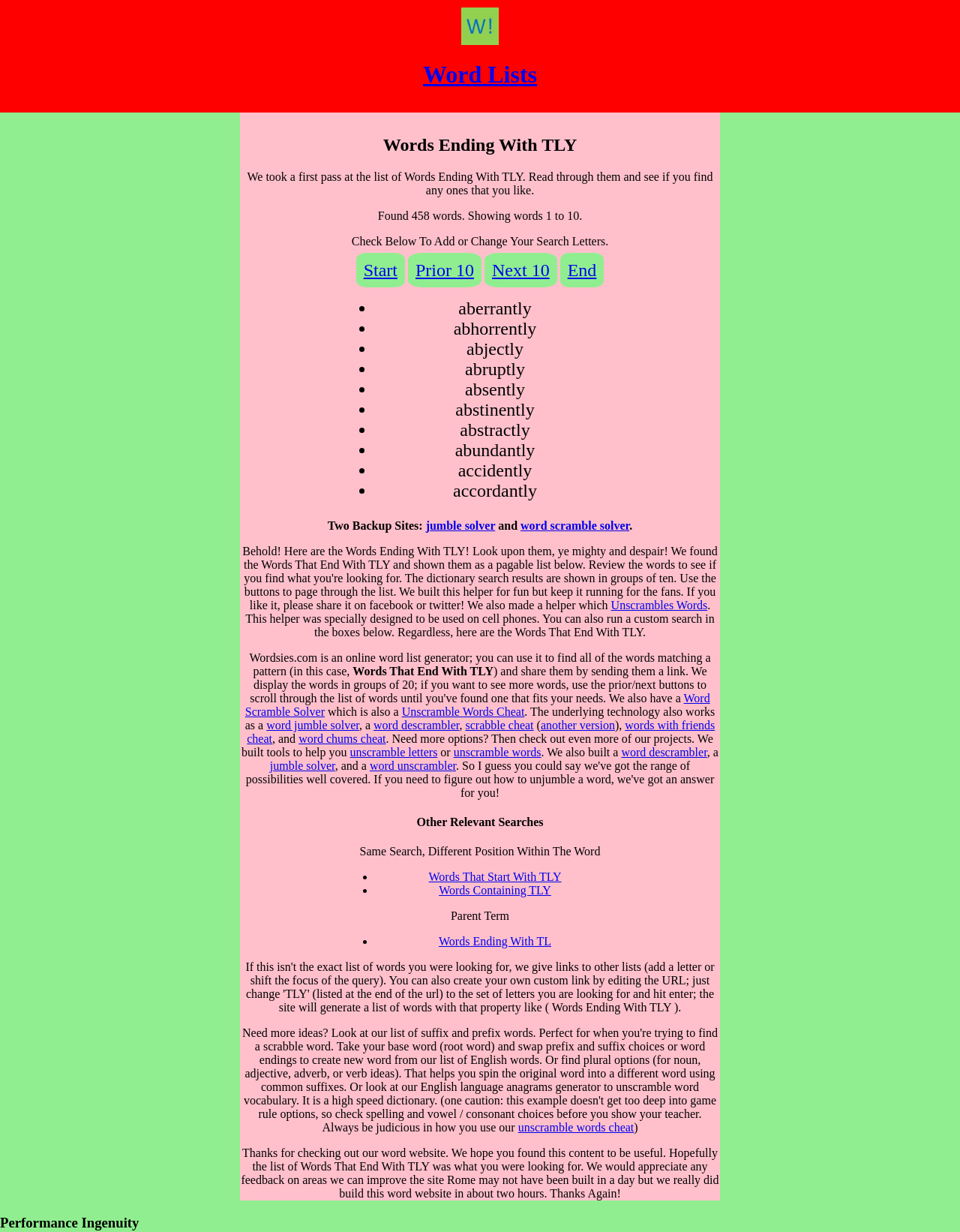Identify the bounding box coordinates of the element that should be clicked to fulfill this task: "Read the 'Will Regional Parties Be Able To Stop The Modi Juggernaut?' article". The coordinates should be provided as four float numbers between 0 and 1, i.e., [left, top, right, bottom].

None